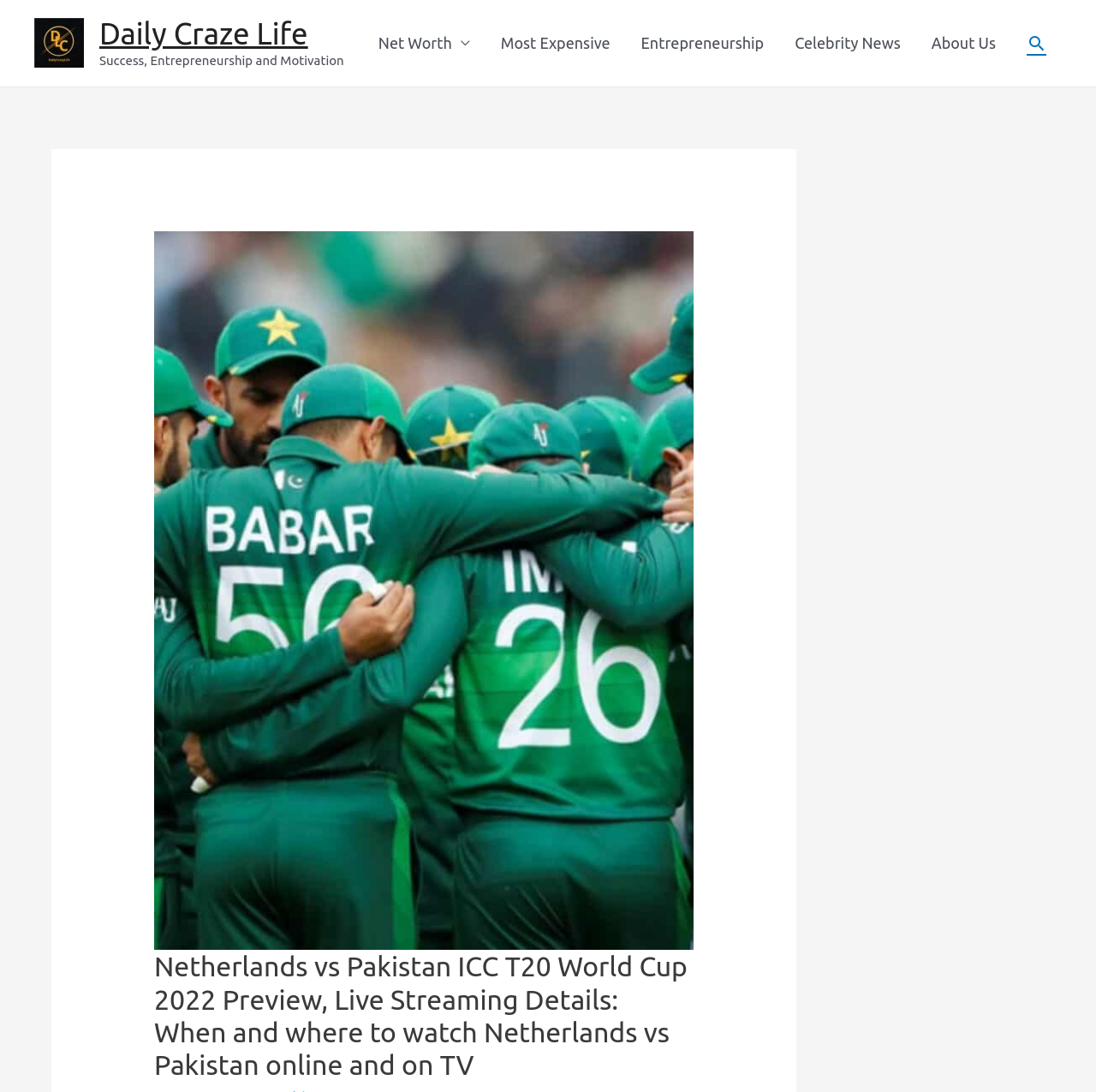What is the category of the link 'Entrepreneurship'? Examine the screenshot and reply using just one word or a brief phrase.

Site Navigation